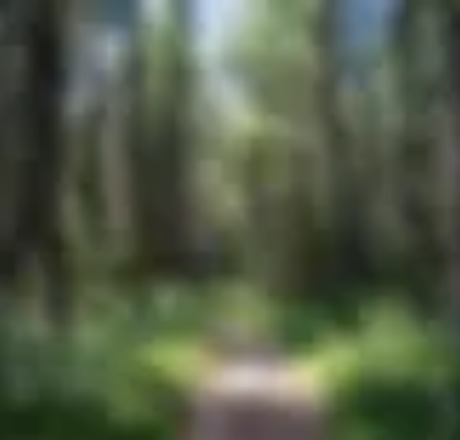Give a detailed account of what is happening in the image.

The image titled "Forest Path" captures a serene and inviting scene of a lush green forest. A winding path, possibly made of dirt or gravel, meanders through tall trees, some of which have thick trunks and vibrant green foliage. Sunlight filters through the canopy, casting dappled shadows on the ground, while various undergrowth and plants enhance the sense of a vibrant ecosystem. This picturesque setting invites viewers to imagine taking a peaceful stroll, enjoying the tranquility and beauty of nature, making it an ideal backdrop for reflection and exploration.